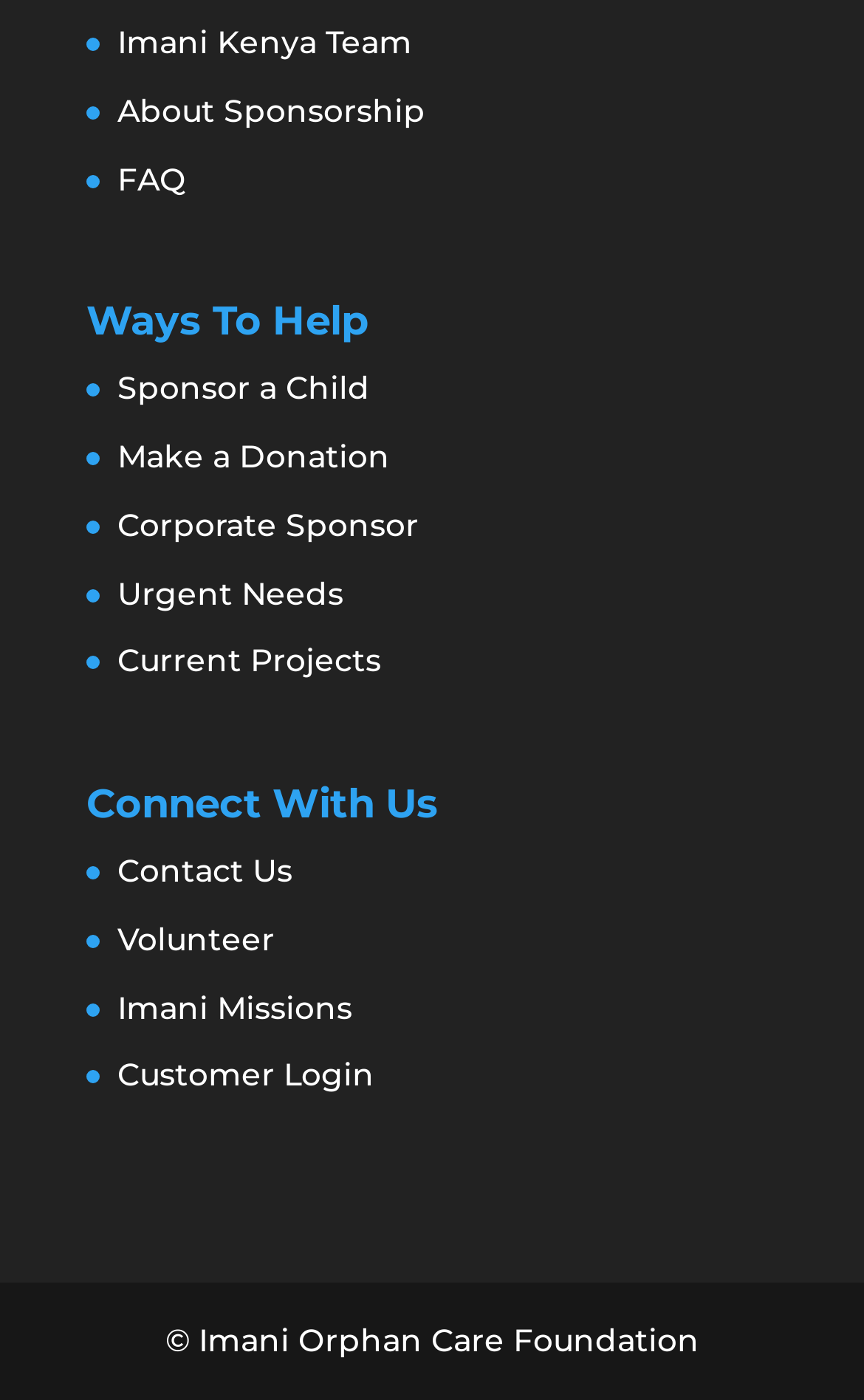Respond with a single word or short phrase to the following question: 
How many links are there under 'Ways To Help' and 'Connect With Us'?

10